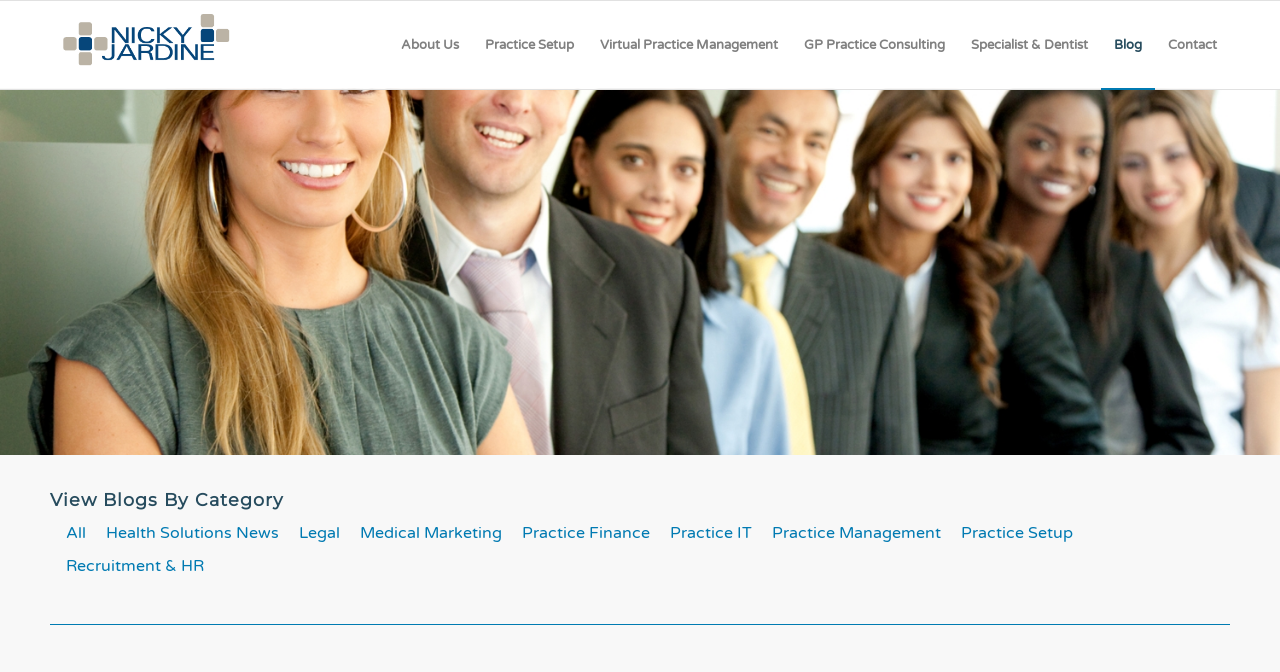Please provide a one-word or phrase answer to the question: 
What is the main topic of this webpage?

Employee policy and procedure manual